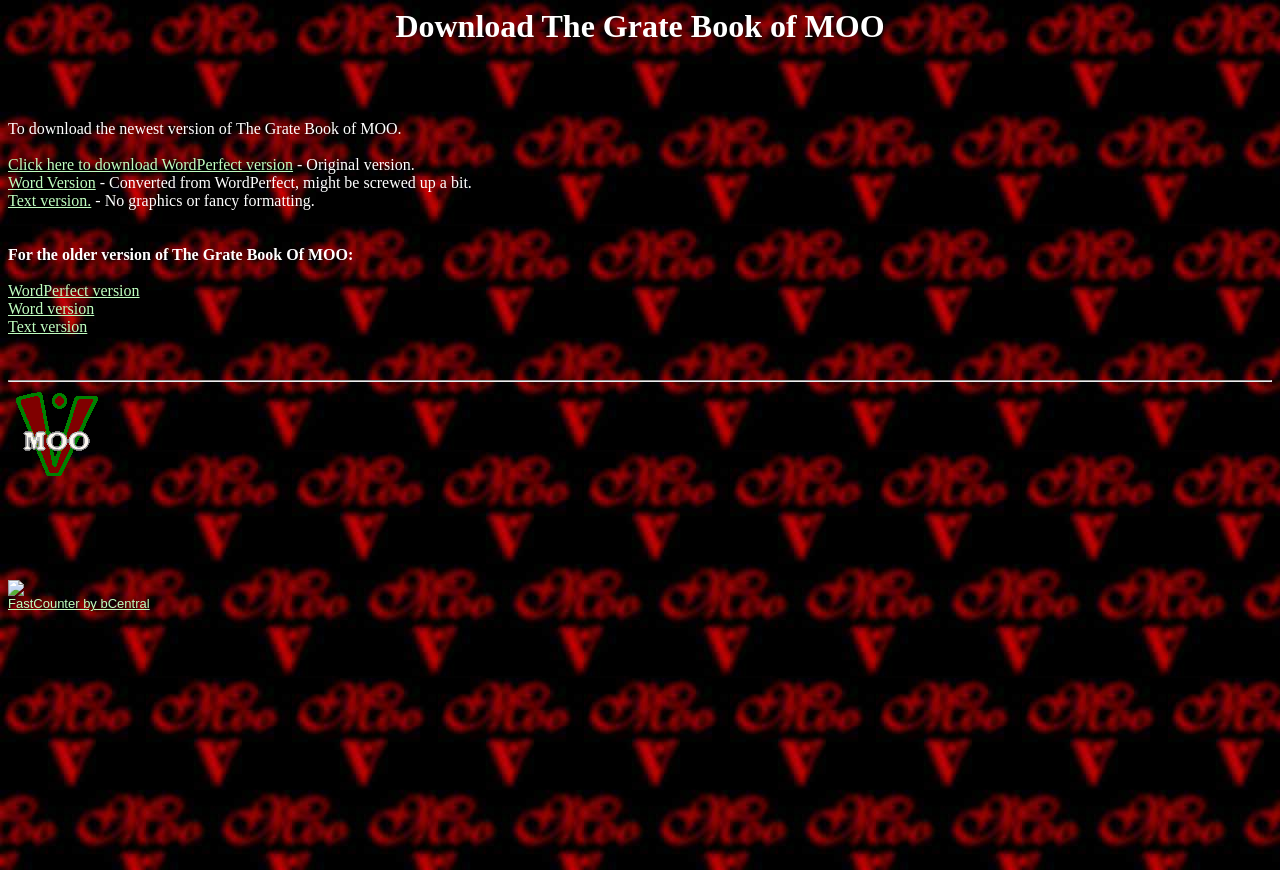Generate a comprehensive description of the webpage.

The webpage is about downloading "The Grate Book of MOO". At the top, there is a heading with the same title. Below the heading, there is a brief description stating "To download the newest version of The Grate Book of MOO." 

Following the description, there are three links to download the book in different formats: WordPerfect, Word, and Text versions. Each link is accompanied by a brief description of the format. The WordPerfect version is the original, the Word version might be slightly altered, and the Text version has no graphics or fancy formatting.

Further down, there is a section for an older version of the book, with three links to download it in WordPerfect, Word, and Text formats.

A horizontal separator line divides the download sections from the bottom section. At the bottom, there are three links: "Back Home" with an accompanying image, an empty link with an image, and "FastCounter by bCentral". The "Back Home" link is located at the bottom left, while the other two links are positioned below it.